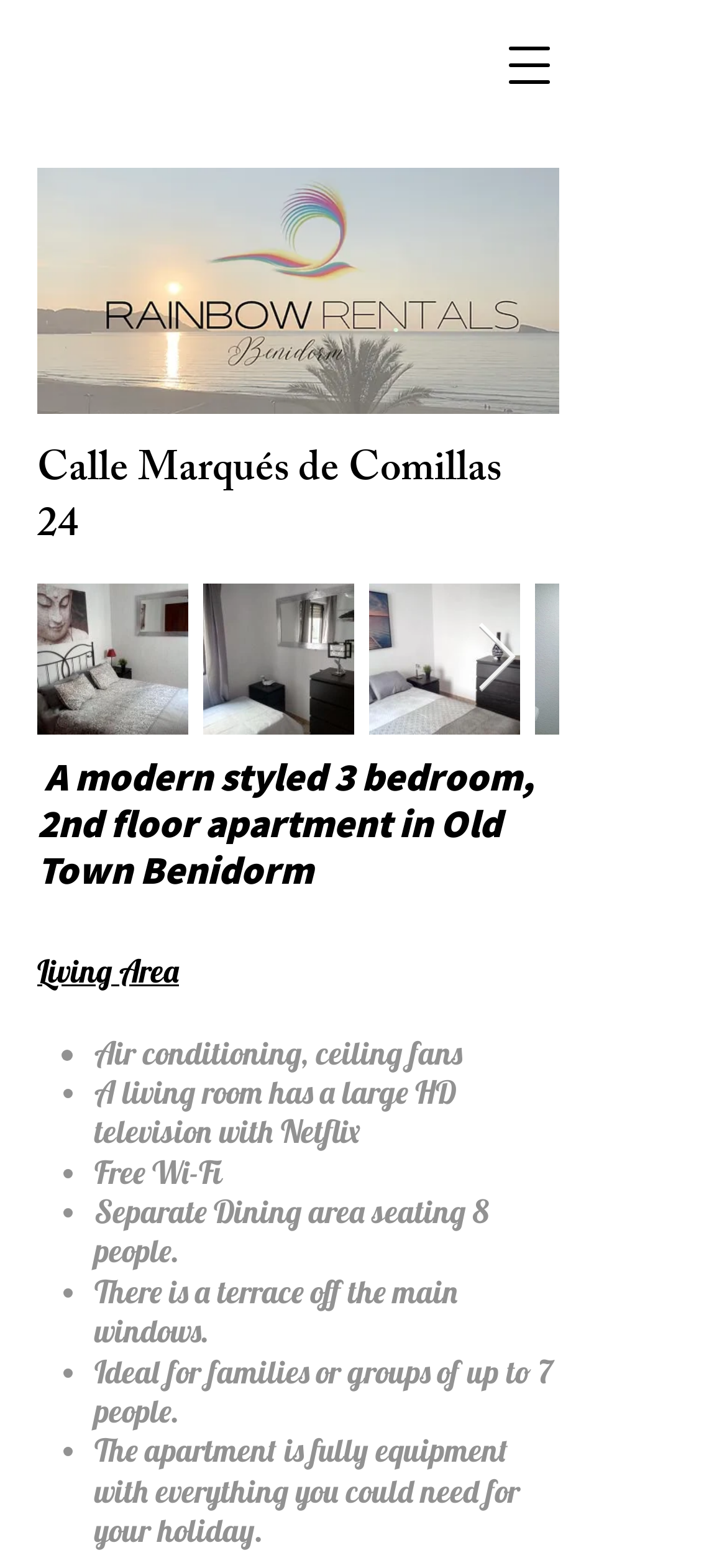Carefully observe the image and respond to the question with a detailed answer:
What is the maximum number of people the apartment can accommodate?

The webpage states that the apartment is 'Ideal for families or groups of up to 7 people', indicating that it can accommodate a maximum of 7 people.